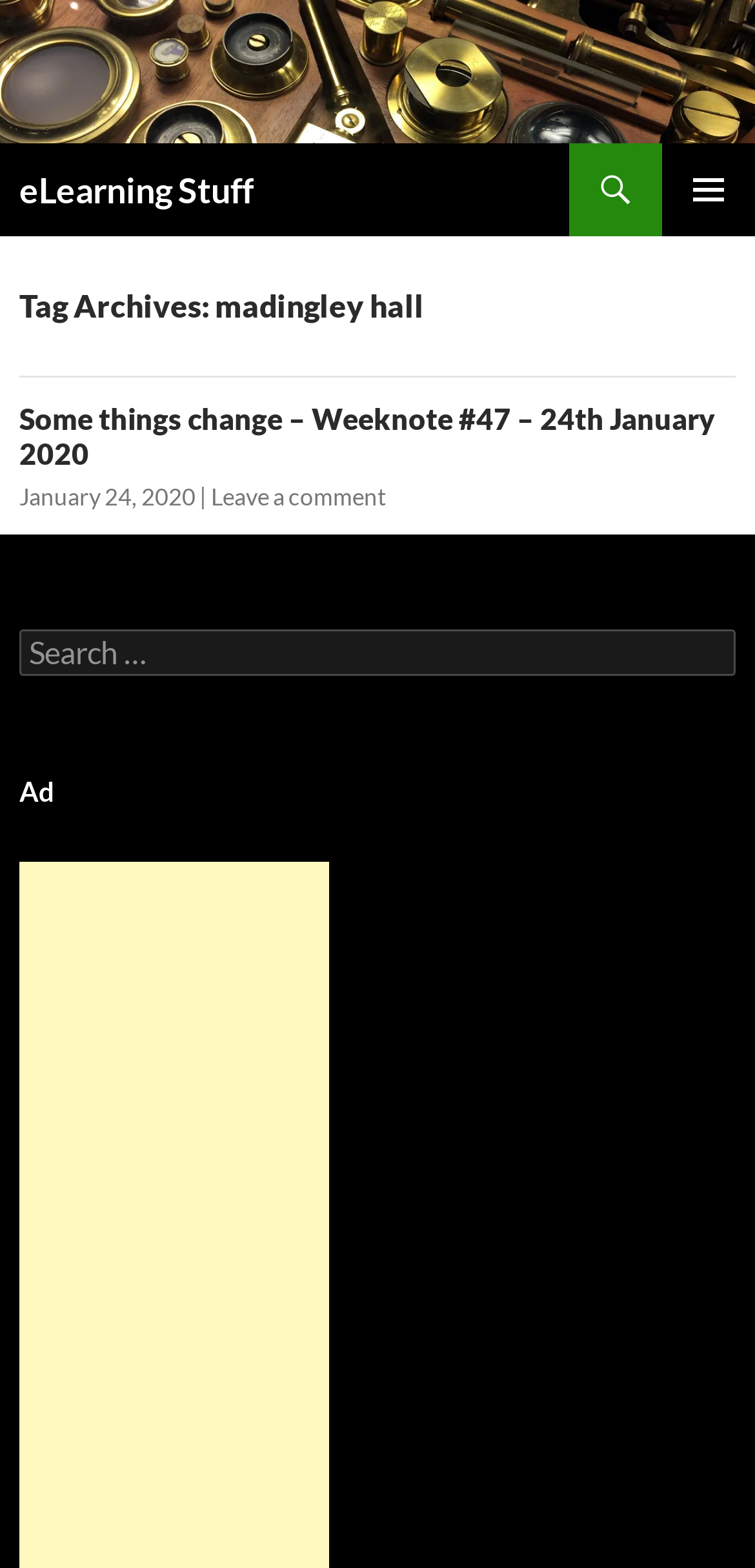Refer to the image and provide an in-depth answer to the question: 
What is the title of the first article?

The title of the first article can be found by looking at the main content section of the webpage, where the article headings are listed. The first article has a heading that matches the given title.